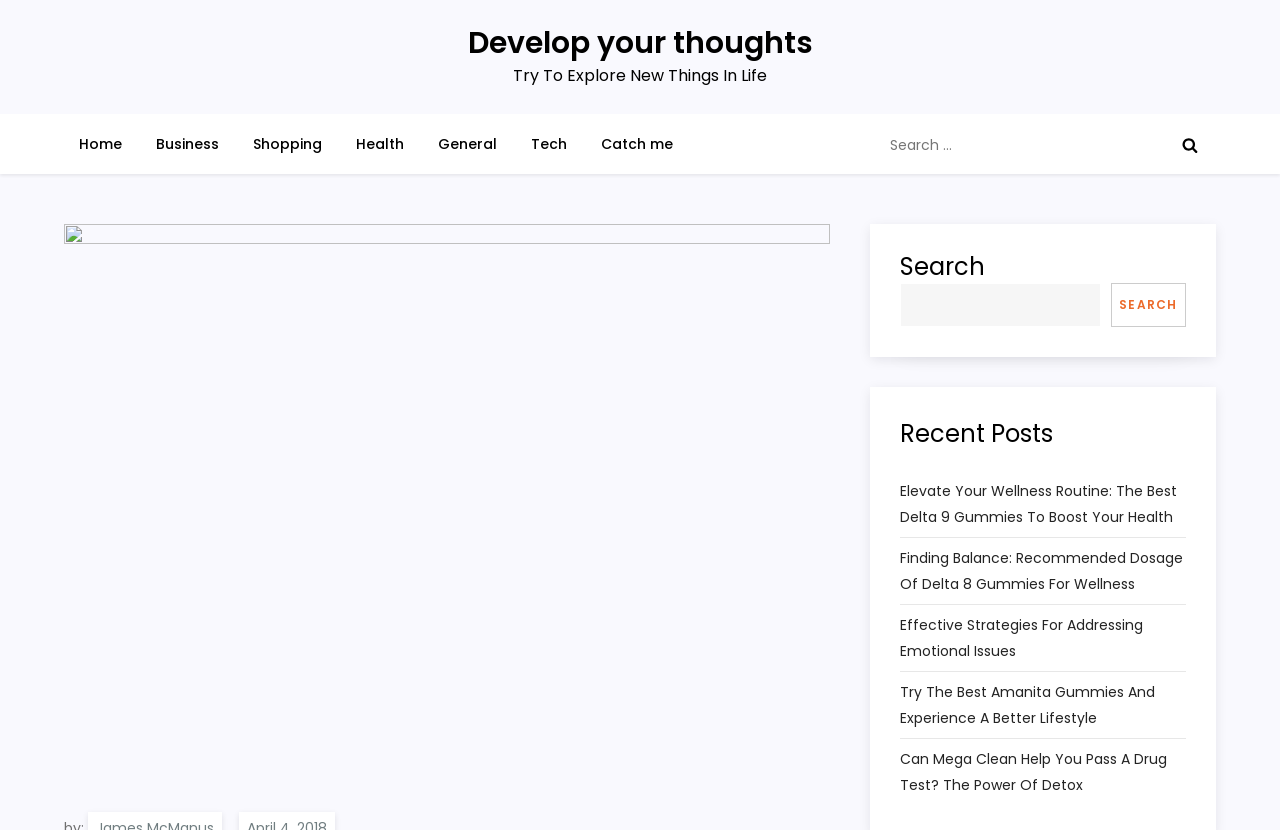Please reply to the following question using a single word or phrase: 
What is the title of the section below the search boxes?

Recent Posts